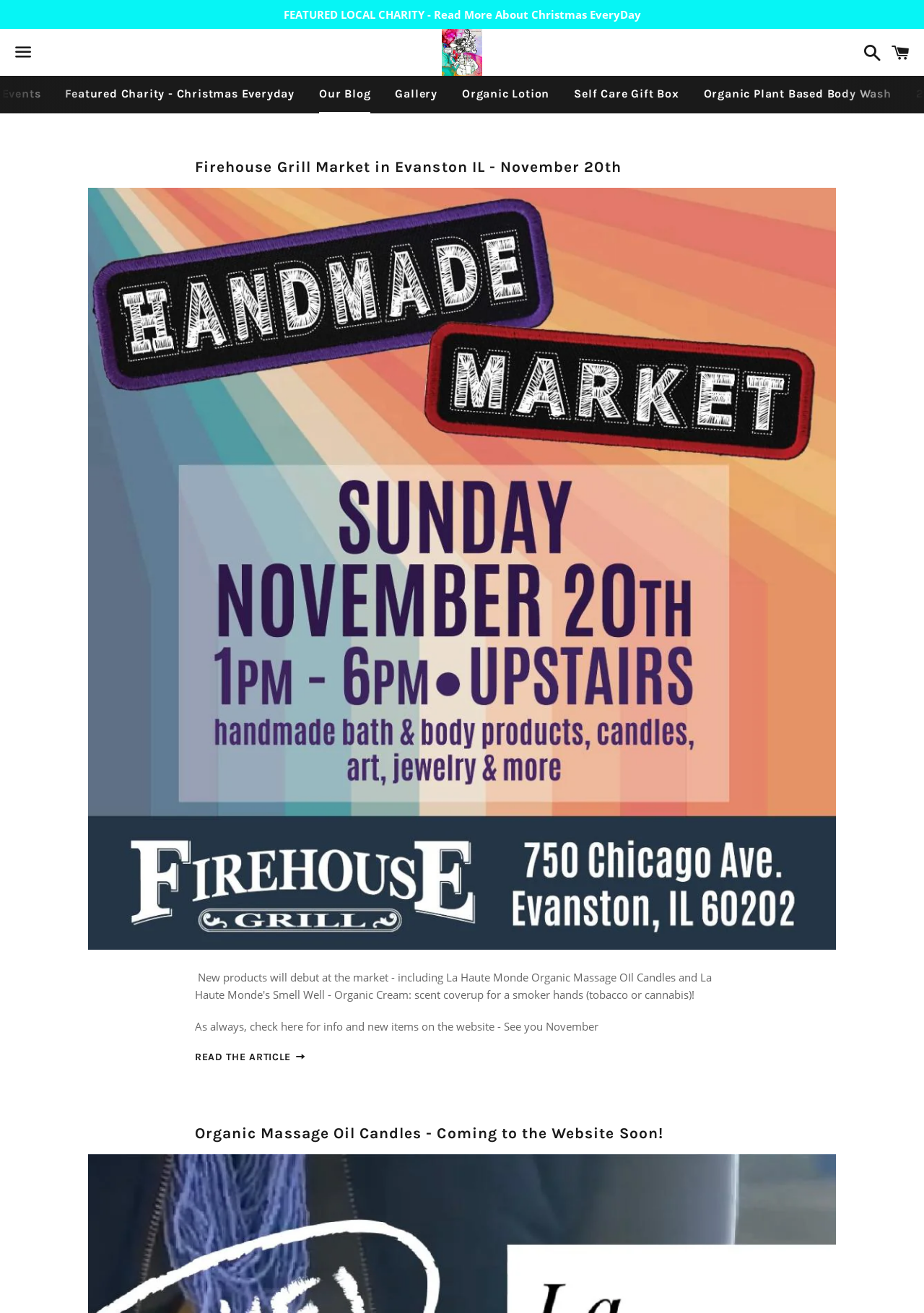Determine the bounding box coordinates of the clickable region to execute the instruction: "View the 'Cart'". The coordinates should be four float numbers between 0 and 1, denoted as [left, top, right, bottom].

[0.957, 0.023, 0.992, 0.056]